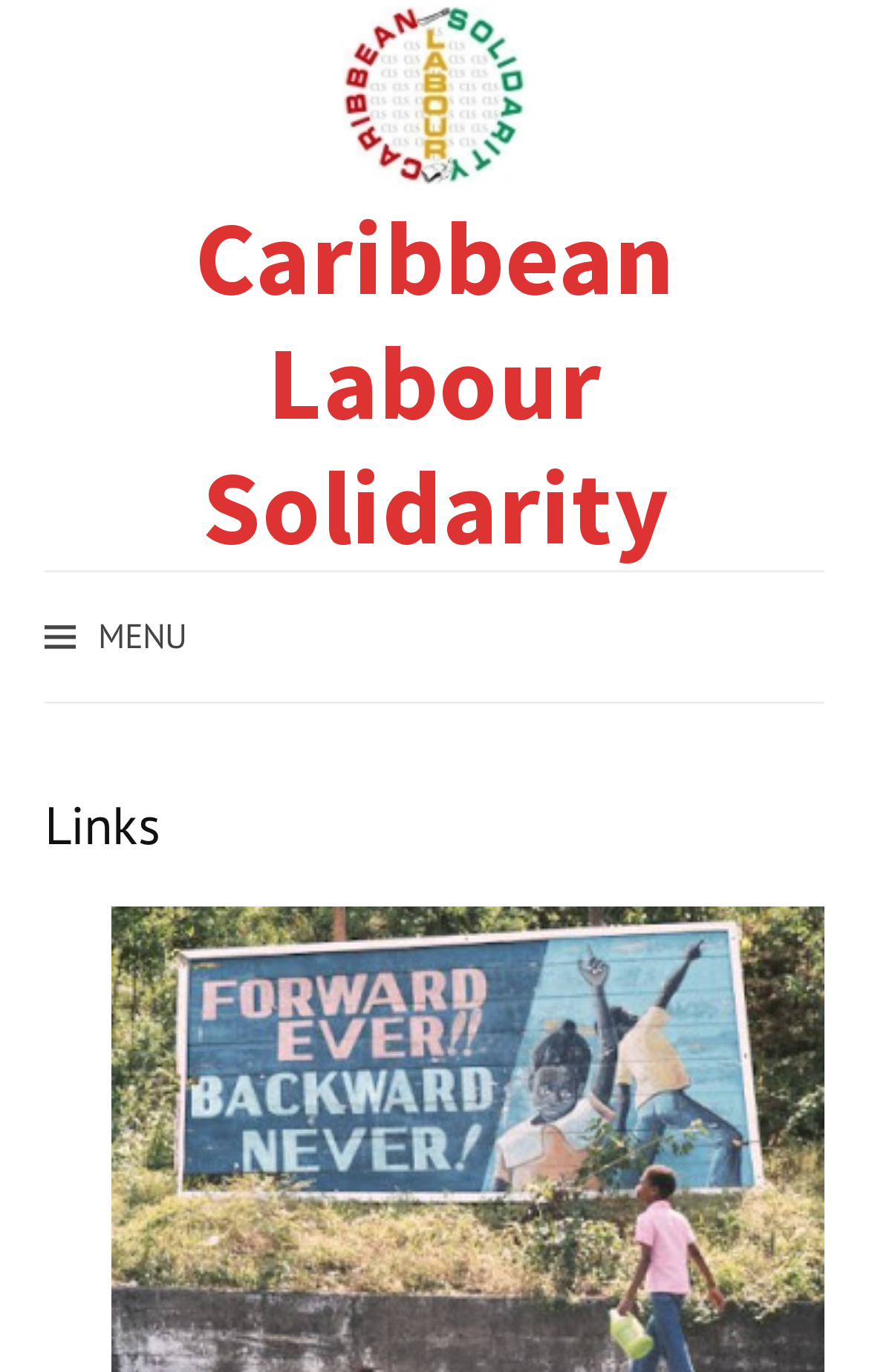What is the text next to the 'MENU' text?
Provide a concise answer using a single word or phrase based on the image.

HeaderAsNonLandmark